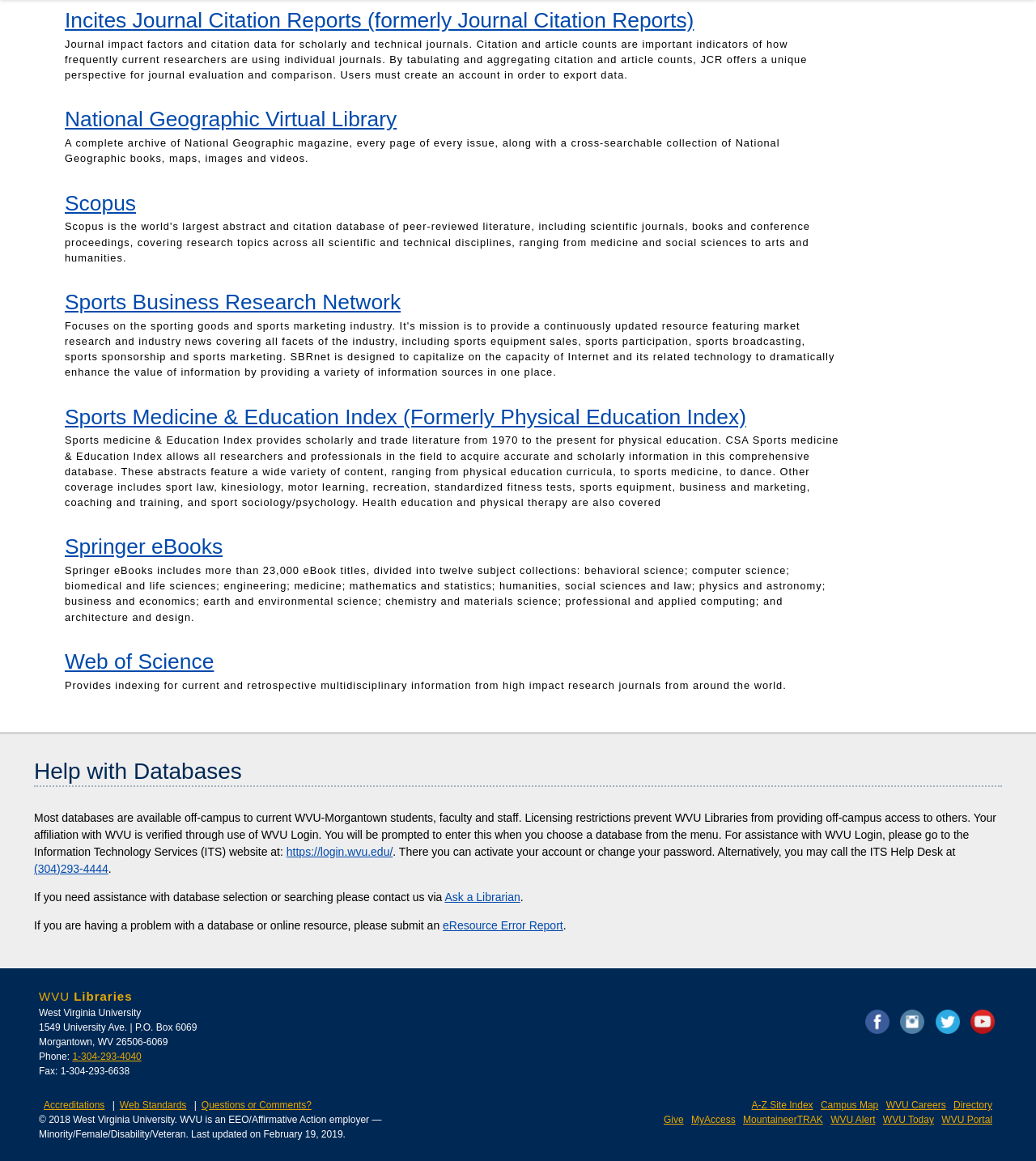Please determine the bounding box coordinates of the section I need to click to accomplish this instruction: "Access National Geographic Virtual Library".

[0.062, 0.092, 0.383, 0.113]